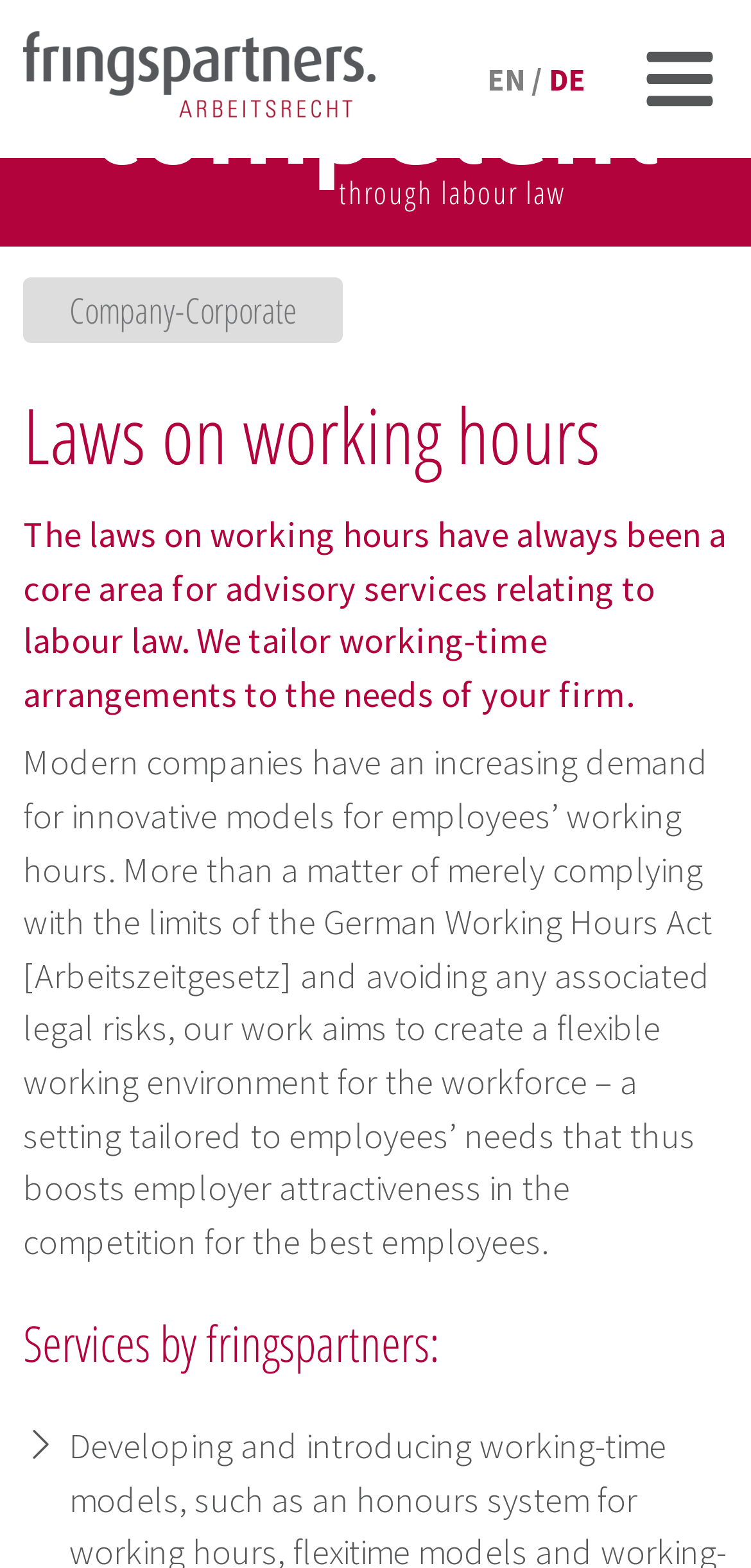Provide the bounding box coordinates for the UI element described in this sentence: "title="Zur Startseite dieses Angebotes"". The coordinates should be four float values between 0 and 1, i.e., [left, top, right, bottom].

[0.031, 0.029, 0.5, 0.059]